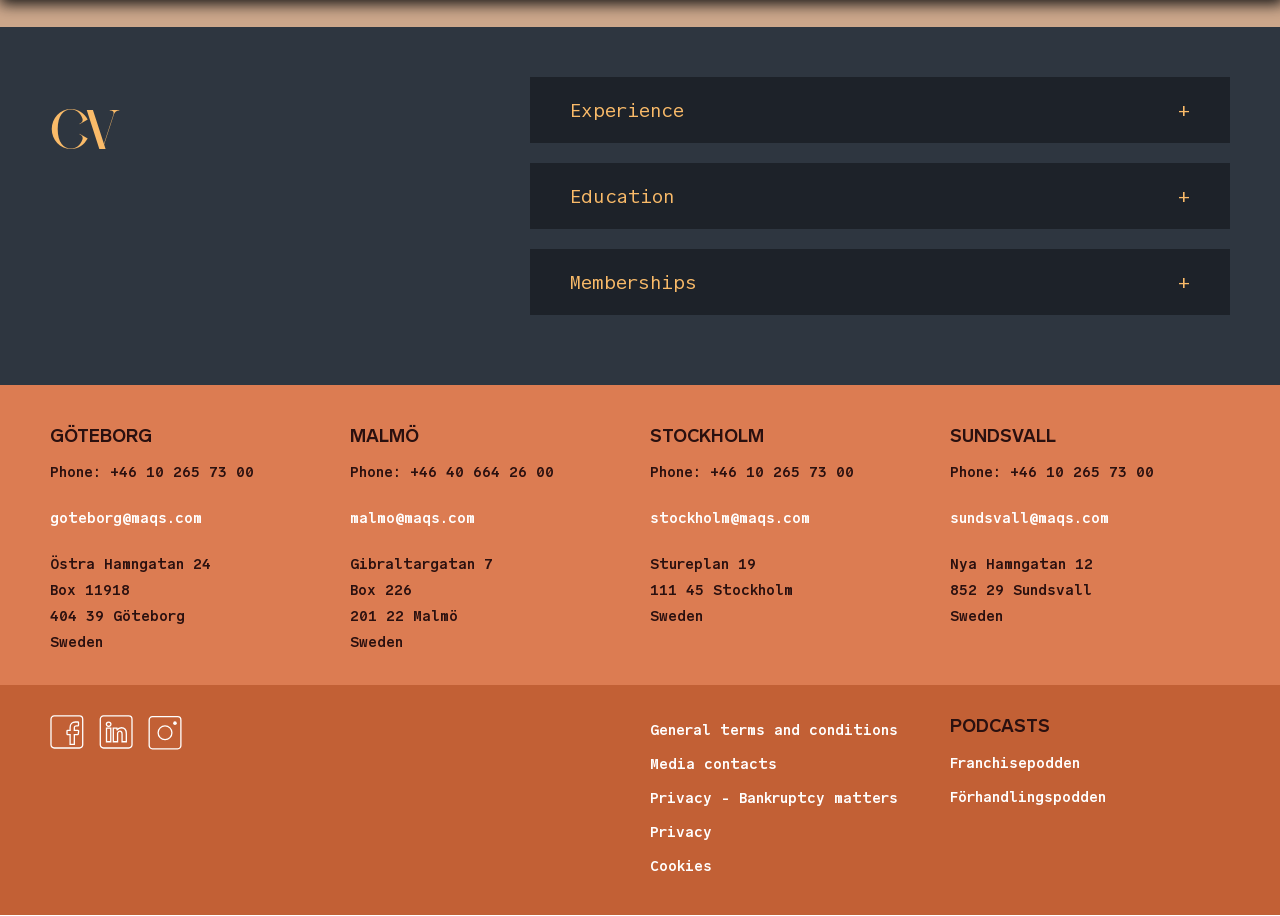Locate the bounding box of the UI element described in the following text: "General terms and conditions".

[0.508, 0.787, 0.702, 0.806]